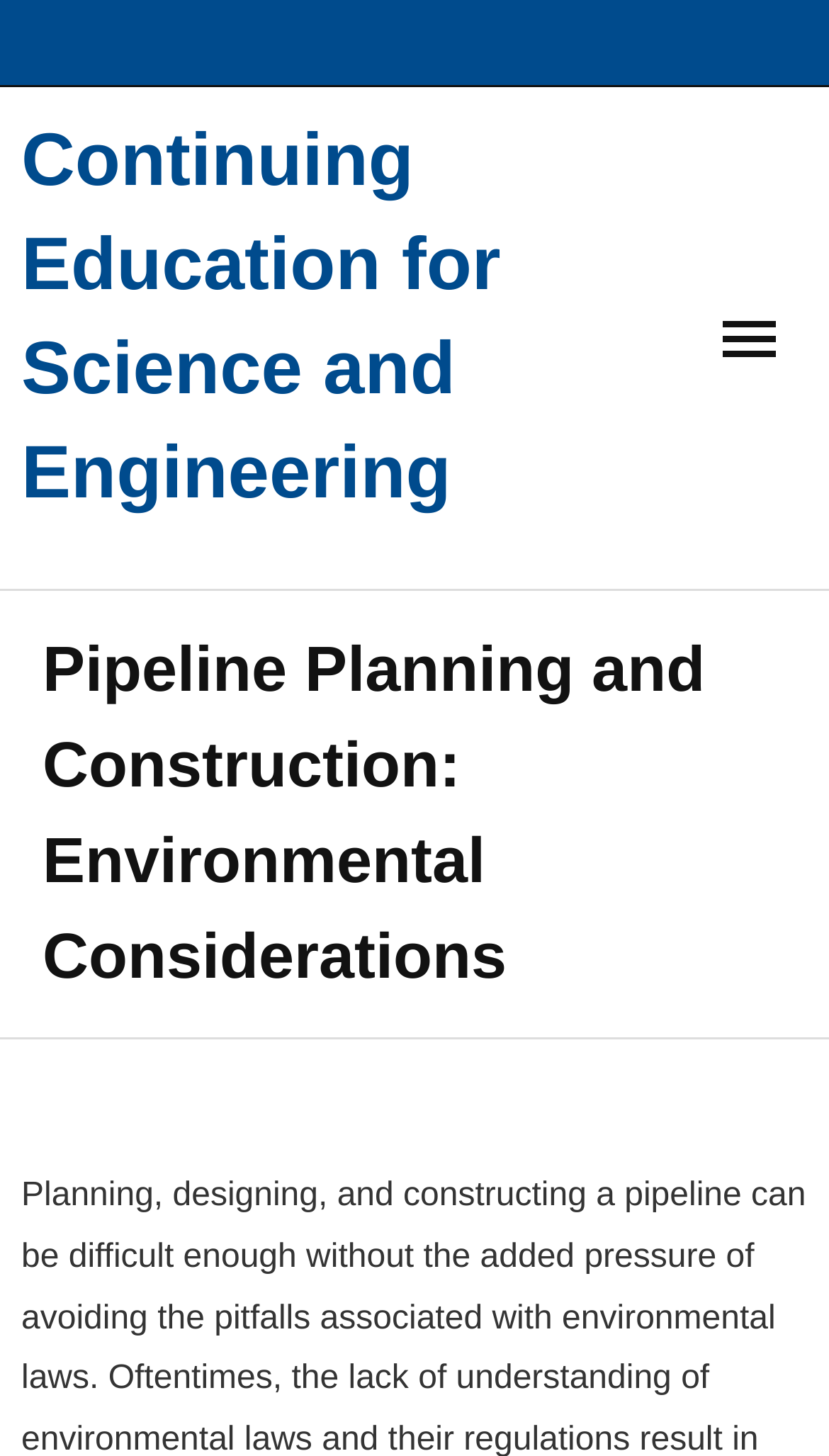Detail the features and information presented on the webpage.

The webpage is about "Pipeline Planning and Construction: Environmental Considerations" and appears to be a part of a continuing education platform for science and engineering. 

At the top, there is a heading with the title "Continuing Education for Science and Engineering" followed by another heading with the same text. 

Below the title, there is a list of links, each preceded by a bullet point, that provide access to various sections of the website. The links include "About", "Join Our Mailing List", "Mission Statement", "Policies", "Privacy Policy", "Instructors", and "Testimonials". 

To the right of this list, there is another list of links, also preceded by bullet points, that provide access to different courses or sections, including "Courses", "IPEConnect", "Leadership", "IPEC", and "In-Company". 

In the middle of the page, there is a prominent heading that displays the title "Pipeline Planning and Construction: Environmental Considerations".